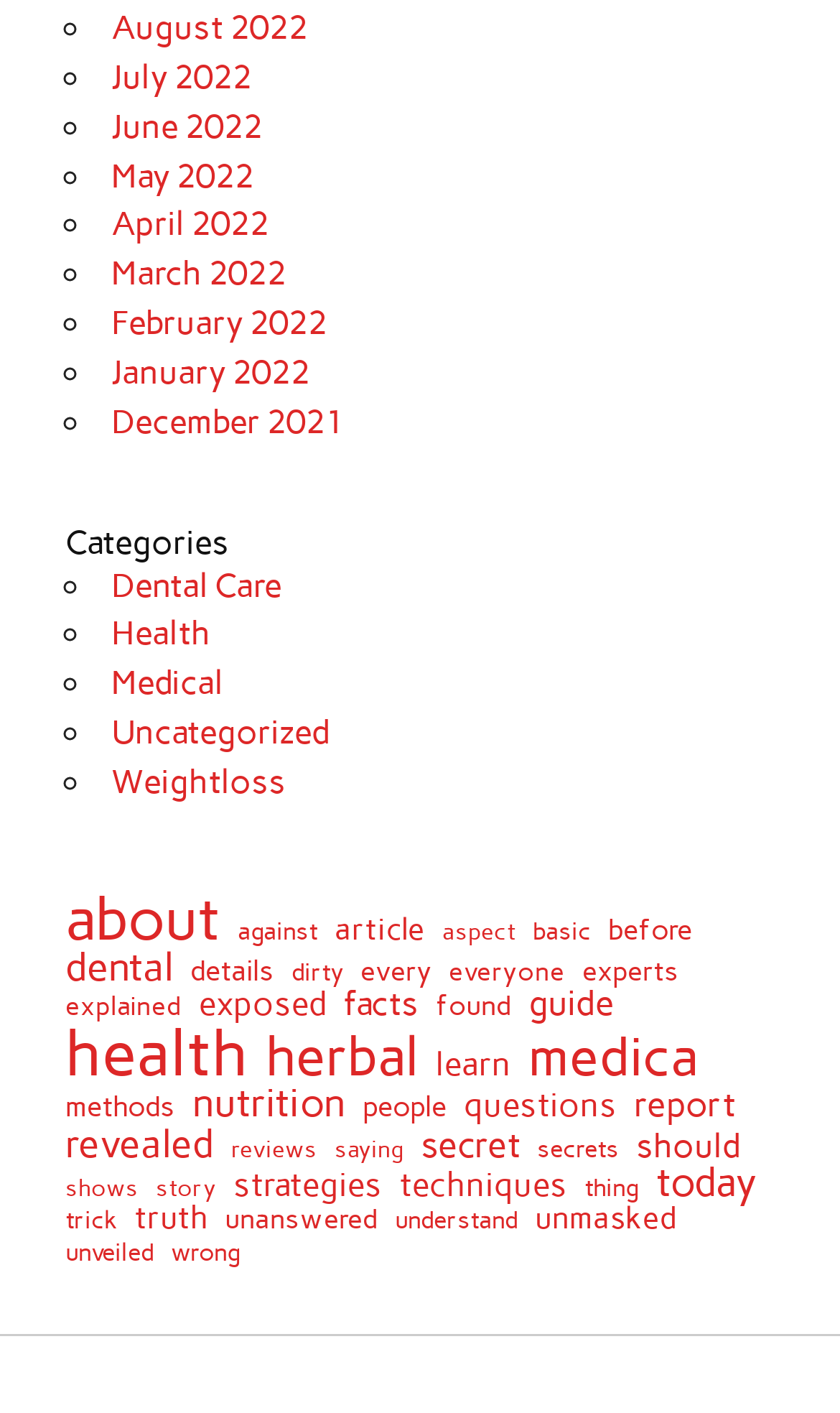Please identify the bounding box coordinates of the region to click in order to complete the task: "Learn about dental care". The coordinates must be four float numbers between 0 and 1, specified as [left, top, right, bottom].

[0.132, 0.4, 0.335, 0.428]